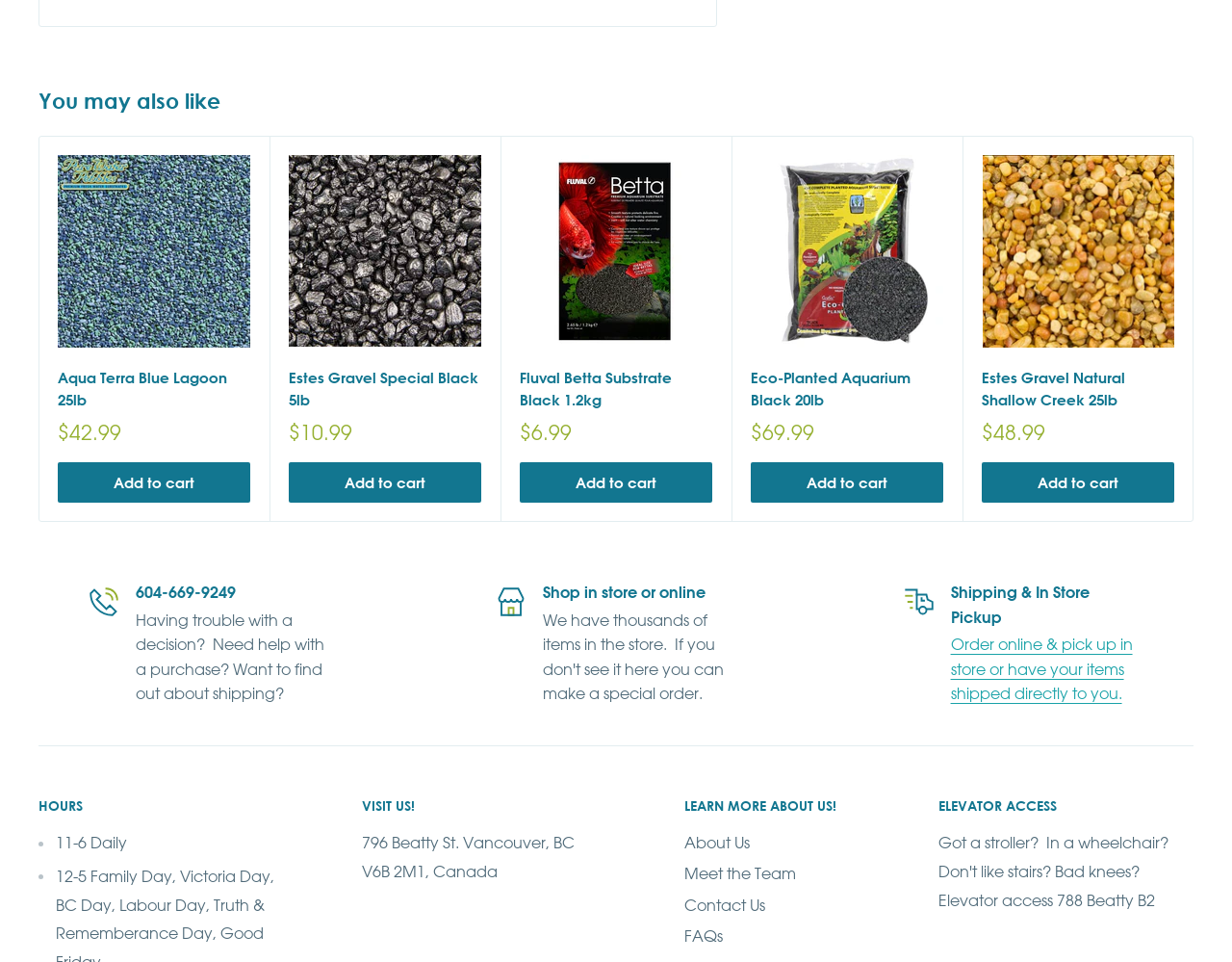Identify the bounding box coordinates of the part that should be clicked to carry out this instruction: "Learn more about the store".

[0.555, 0.86, 0.707, 0.892]